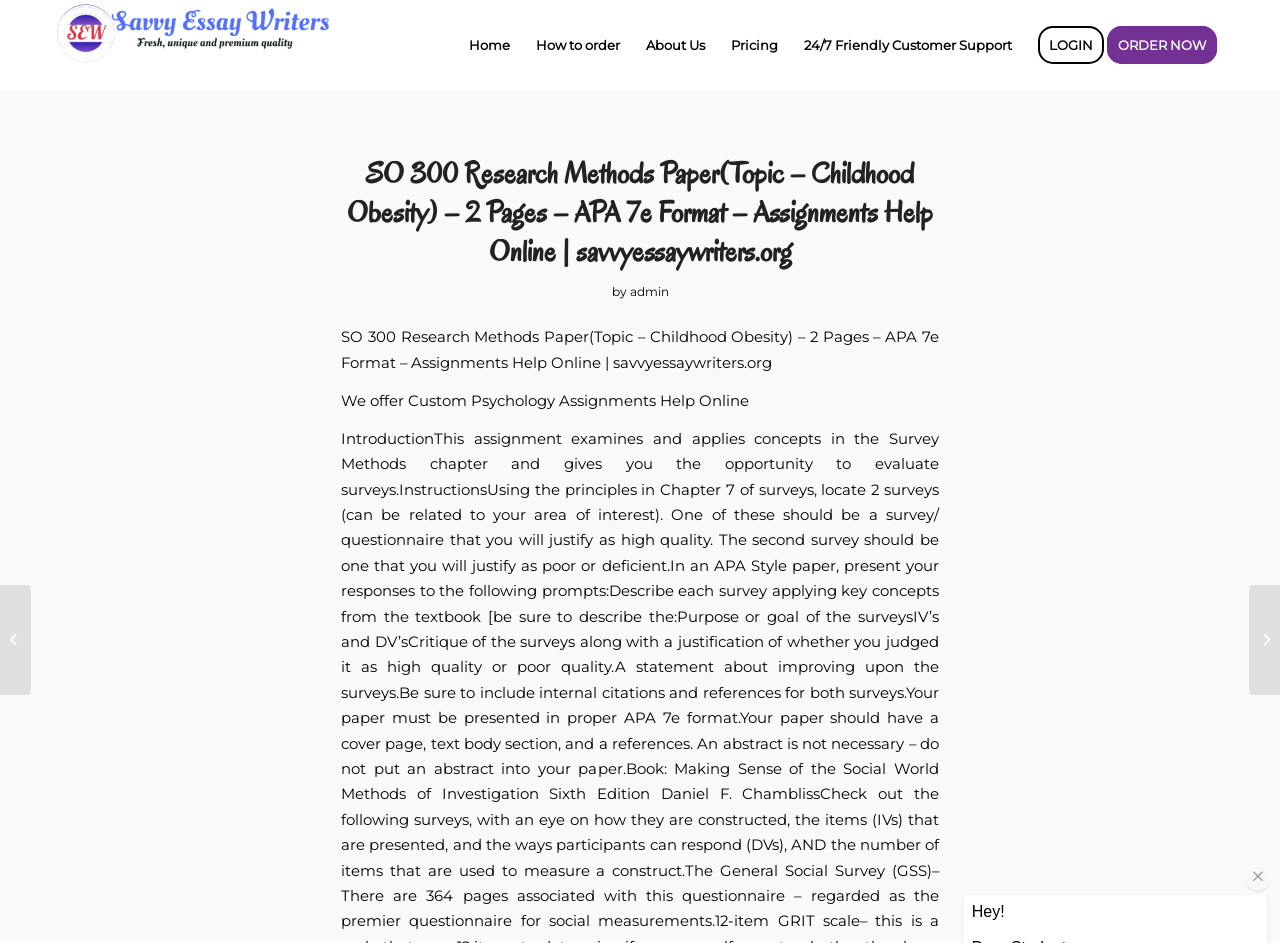Find the bounding box coordinates for the area that must be clicked to perform this action: "Check the just war theory assignment help".

[0.0, 0.62, 0.024, 0.737]